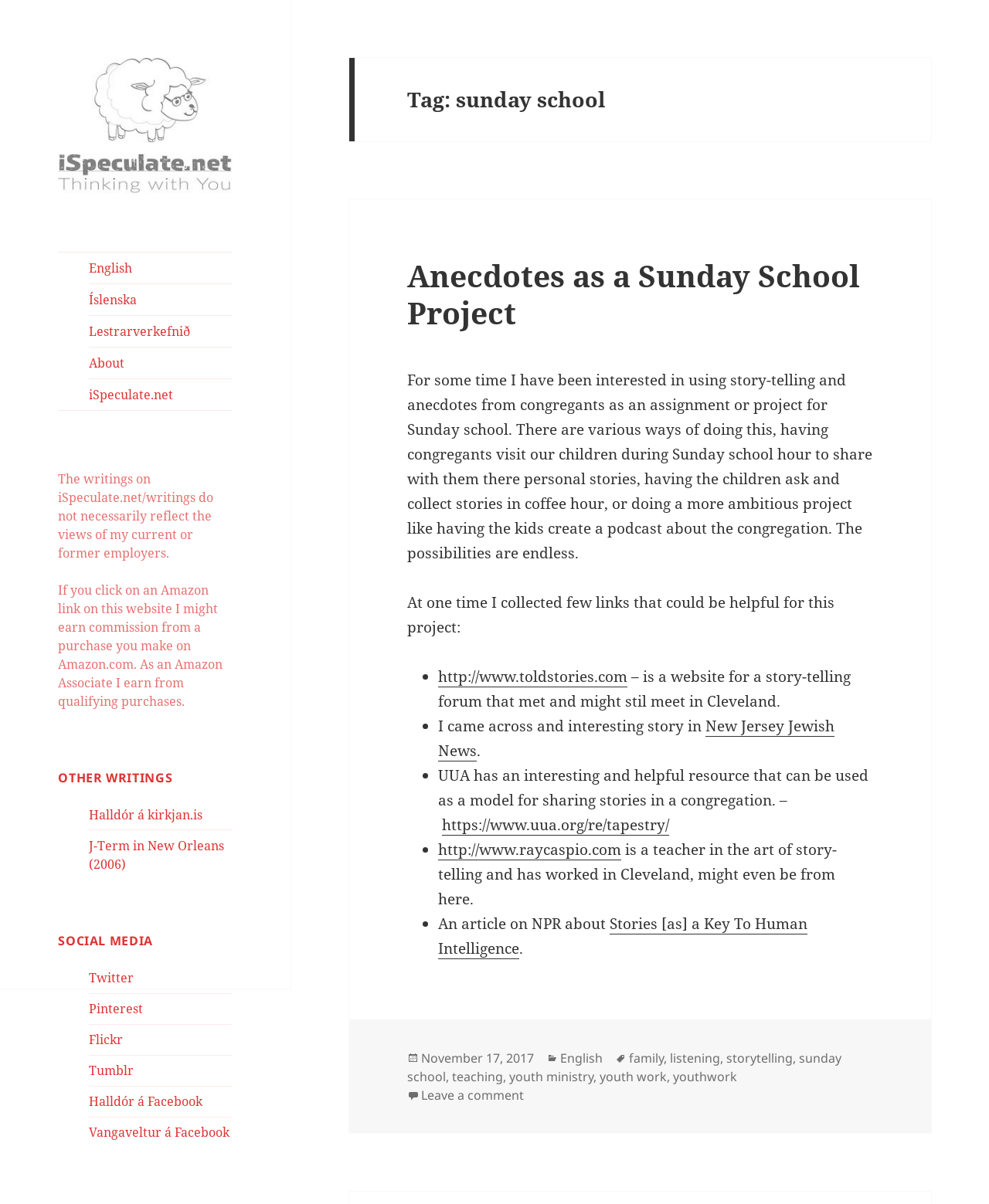Extract the top-level heading from the webpage and provide its text.

Tag: sunday school